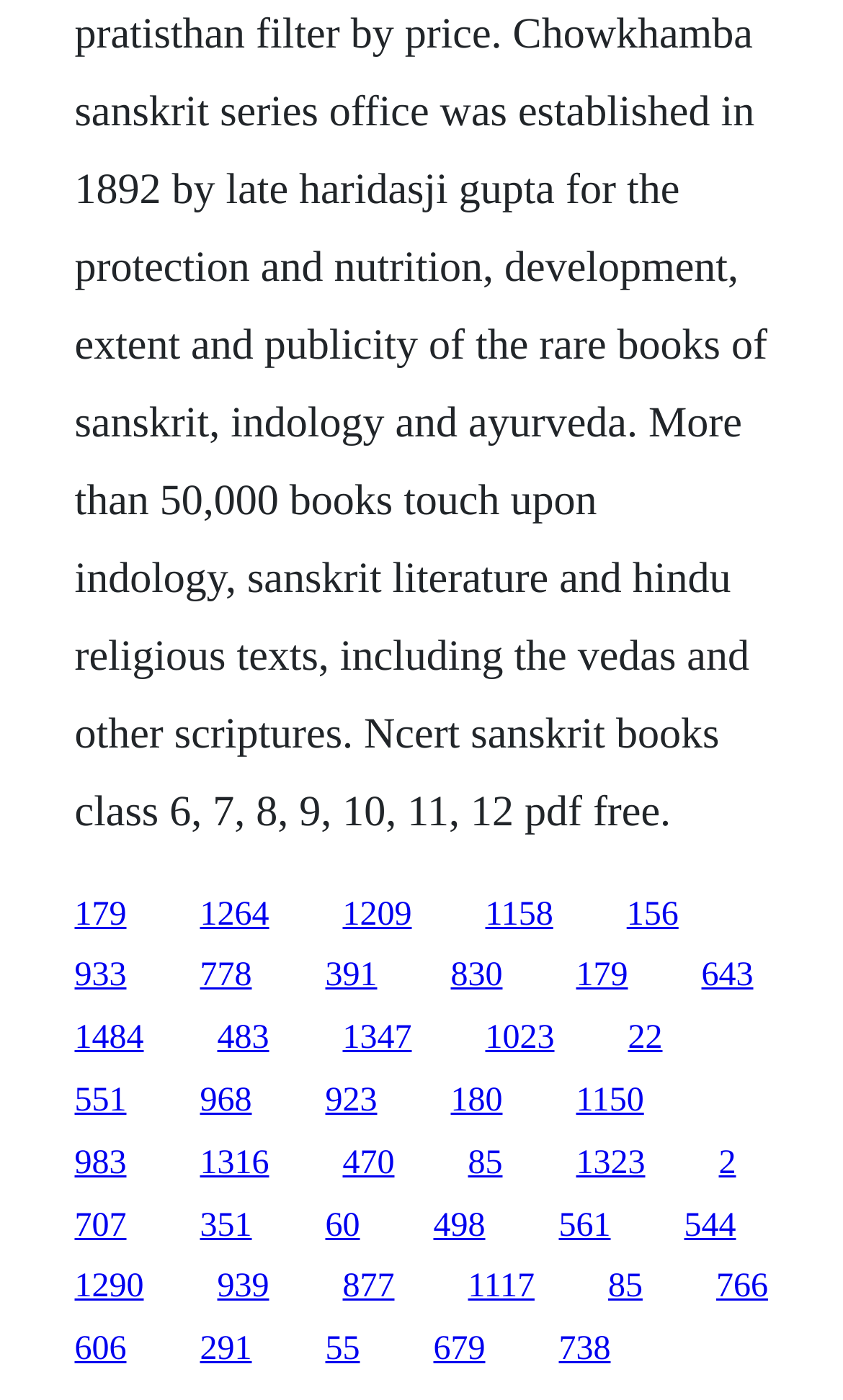Please locate the bounding box coordinates for the element that should be clicked to achieve the following instruction: "click the first link". Ensure the coordinates are given as four float numbers between 0 and 1, i.e., [left, top, right, bottom].

[0.088, 0.64, 0.15, 0.666]